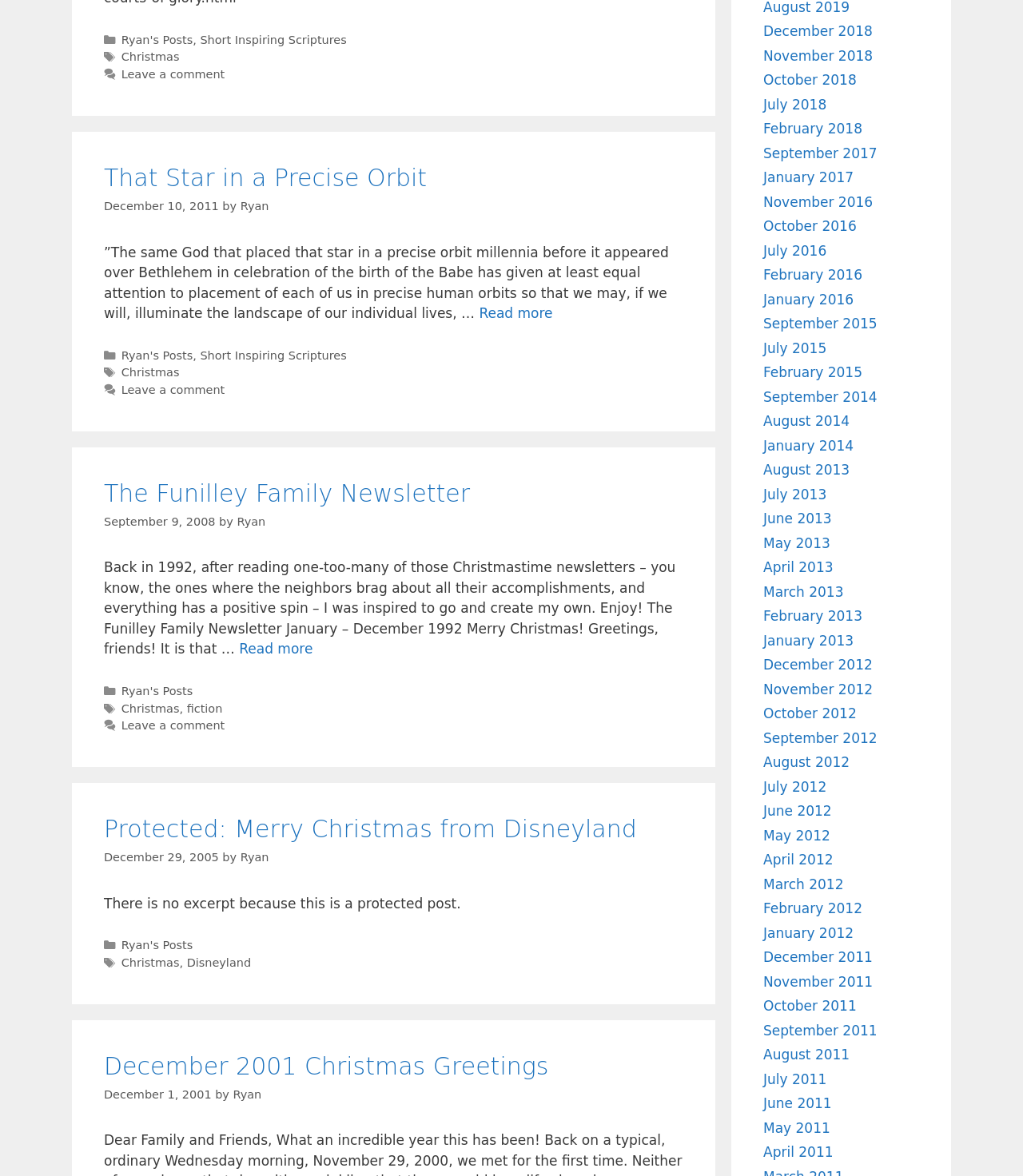Using the element description Disneyland, predict the bounding box coordinates for the UI element. Provide the coordinates in (top-left x, top-left y, bottom-right x, bottom-right y) format with values ranging from 0 to 1.

[0.183, 0.813, 0.245, 0.824]